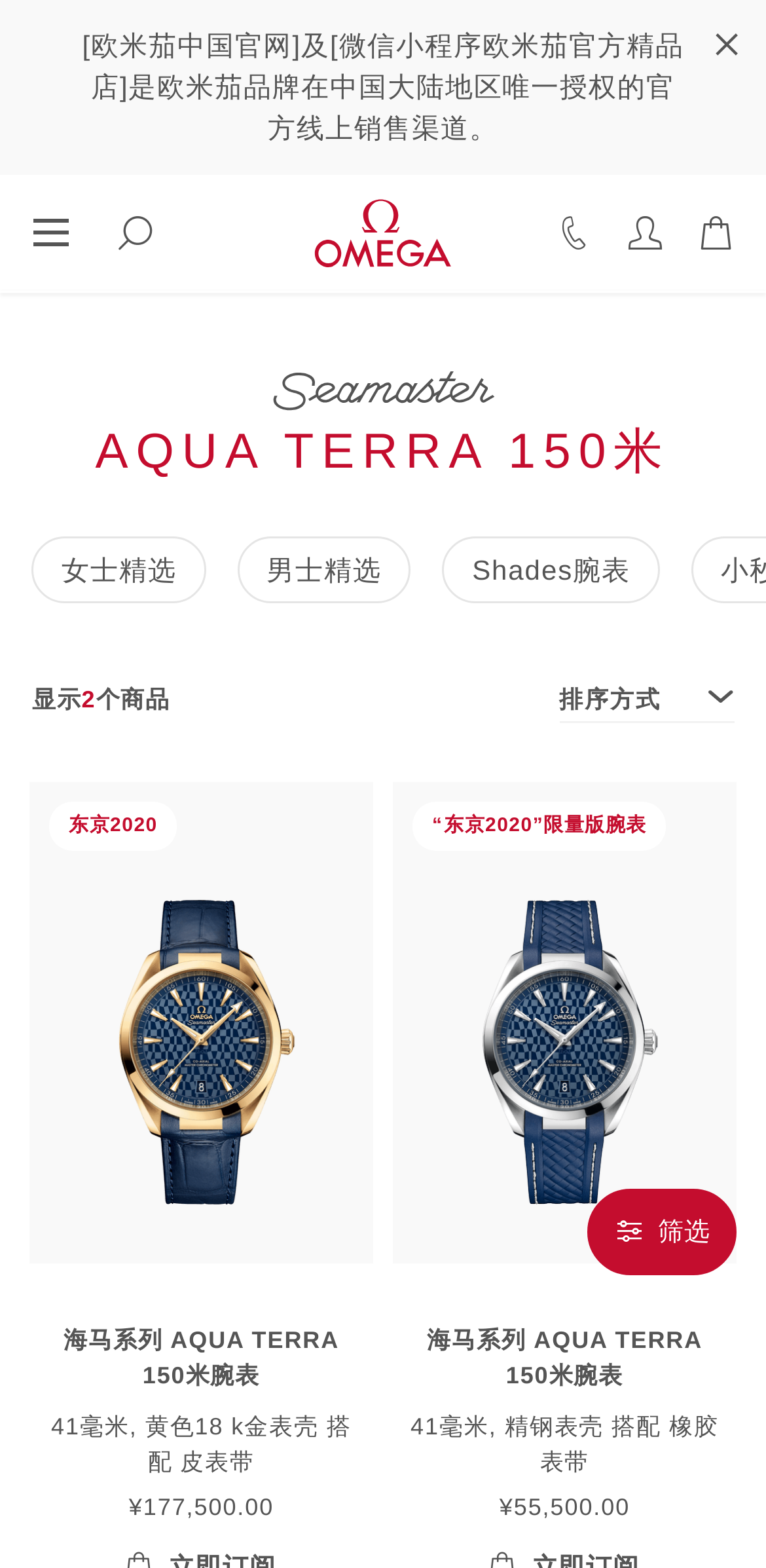Provide a one-word or brief phrase answer to the question:
What is the name of the collection shown on this webpage?

海马系列